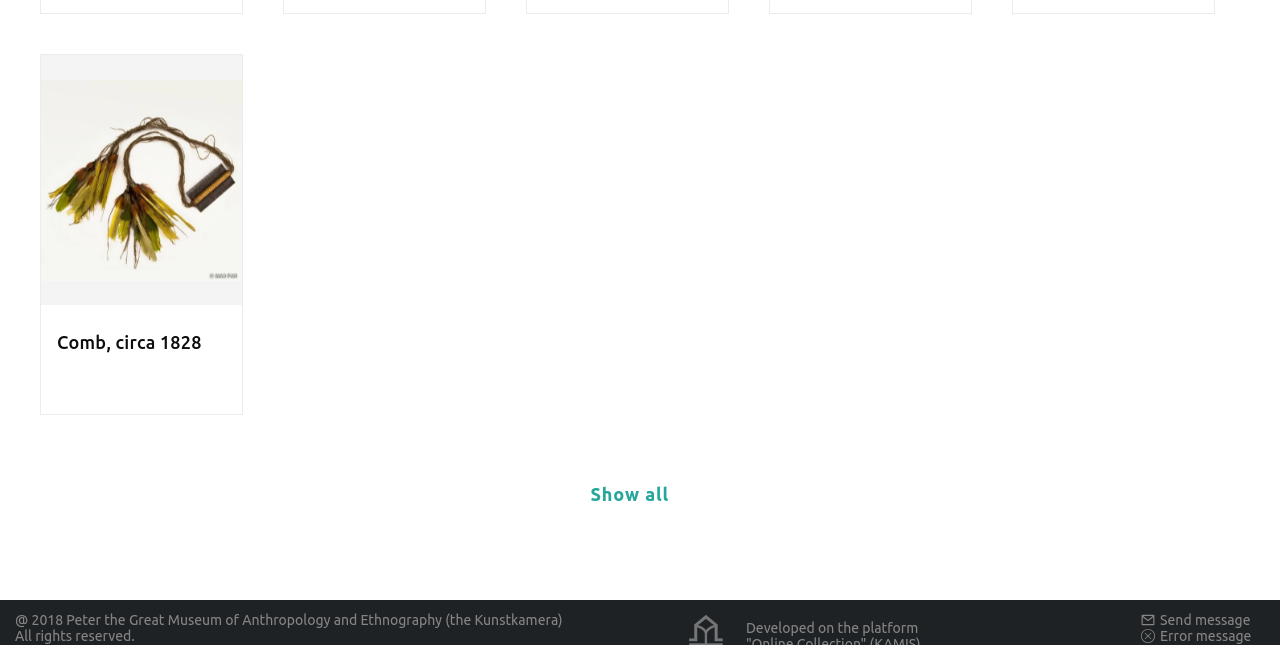By analyzing the image, answer the following question with a detailed response: What is the date mentioned on the webpage?

I found the date by looking at the text '14.03.2018' which is located next to the 'Date' label, indicating the date when the content was published or created.